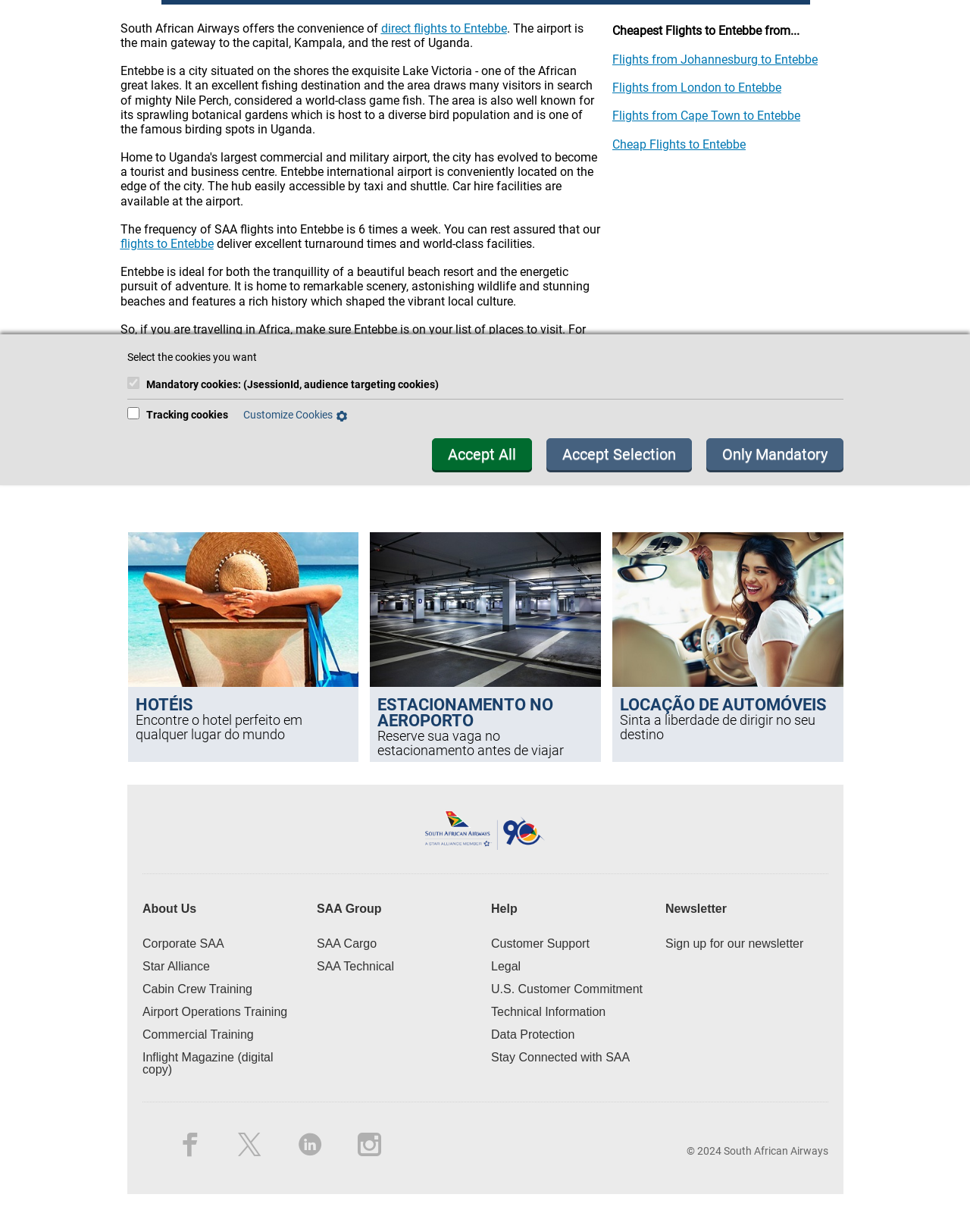Given the following UI element description: "Linkedin", find the bounding box coordinates in the webpage screenshot.

[0.29, 0.901, 0.348, 0.957]